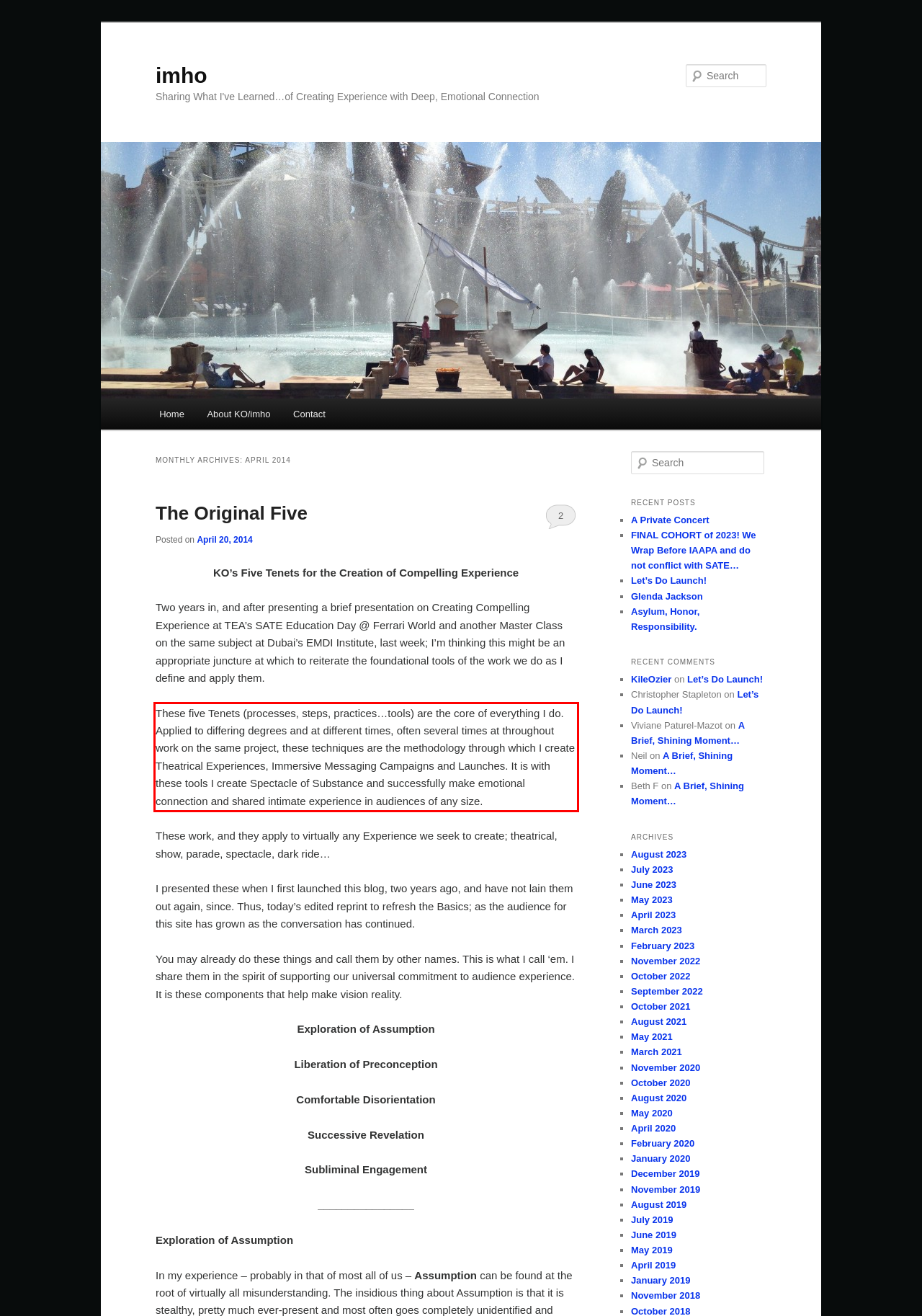You are given a screenshot with a red rectangle. Identify and extract the text within this red bounding box using OCR.

These five Tenets (processes, steps, practices…tools) are the core of everything I do. Applied to differing degrees and at different times, often several times at throughout work on the same project, these techniques are the methodology through which I create Theatrical Experiences, Immersive Messaging Campaigns and Launches. It is with these tools I create Spectacle of Substance and successfully make emotional connection and shared intimate experience in audiences of any size.